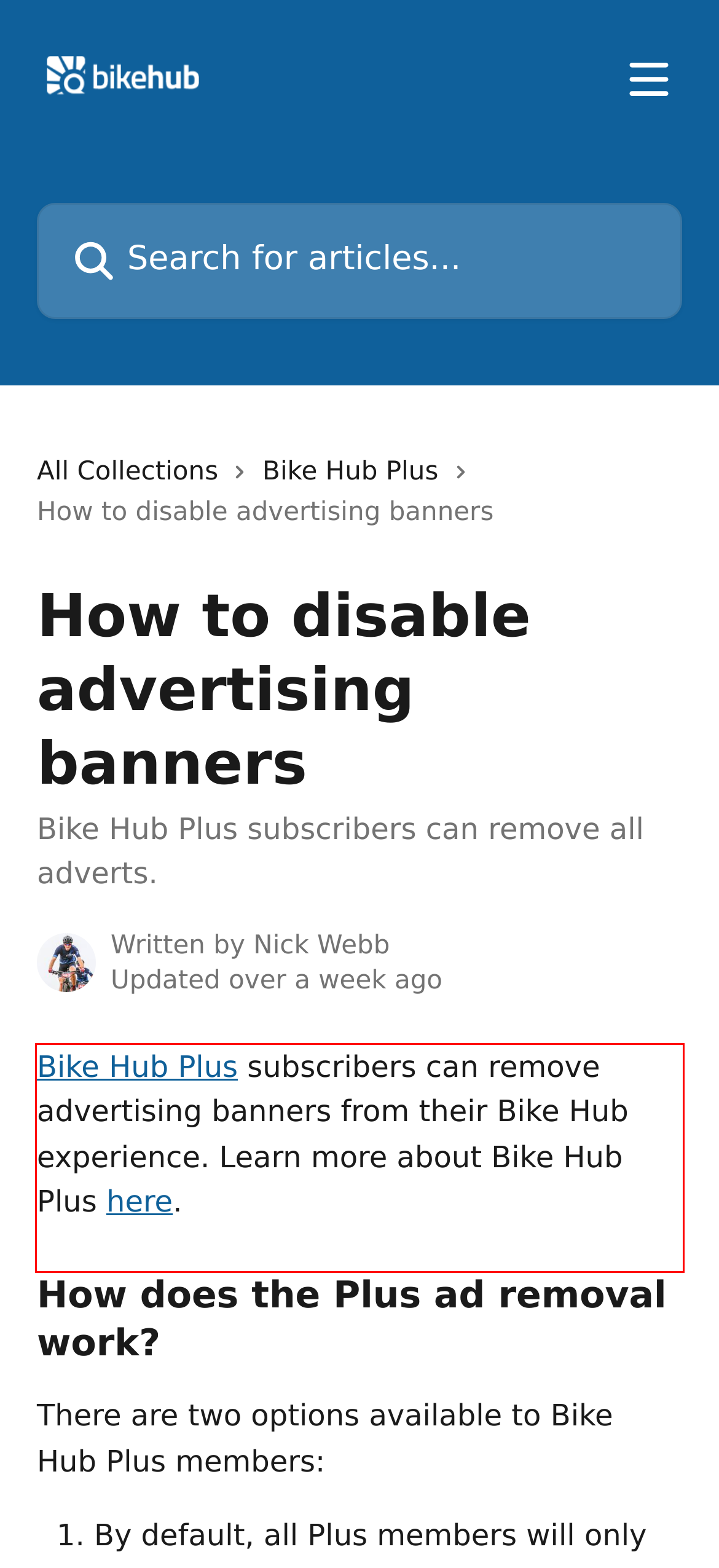Please extract the text content within the red bounding box on the webpage screenshot using OCR.

Bike Hub Plus subscribers can remove advertising banners from their Bike Hub experience. Learn more about Bike Hub Plus here. ​